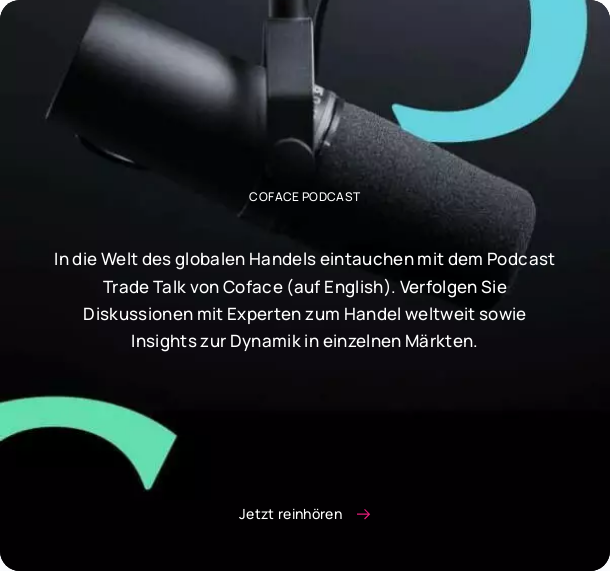What is the theme of the podcast? From the image, respond with a single word or brief phrase.

Global trade